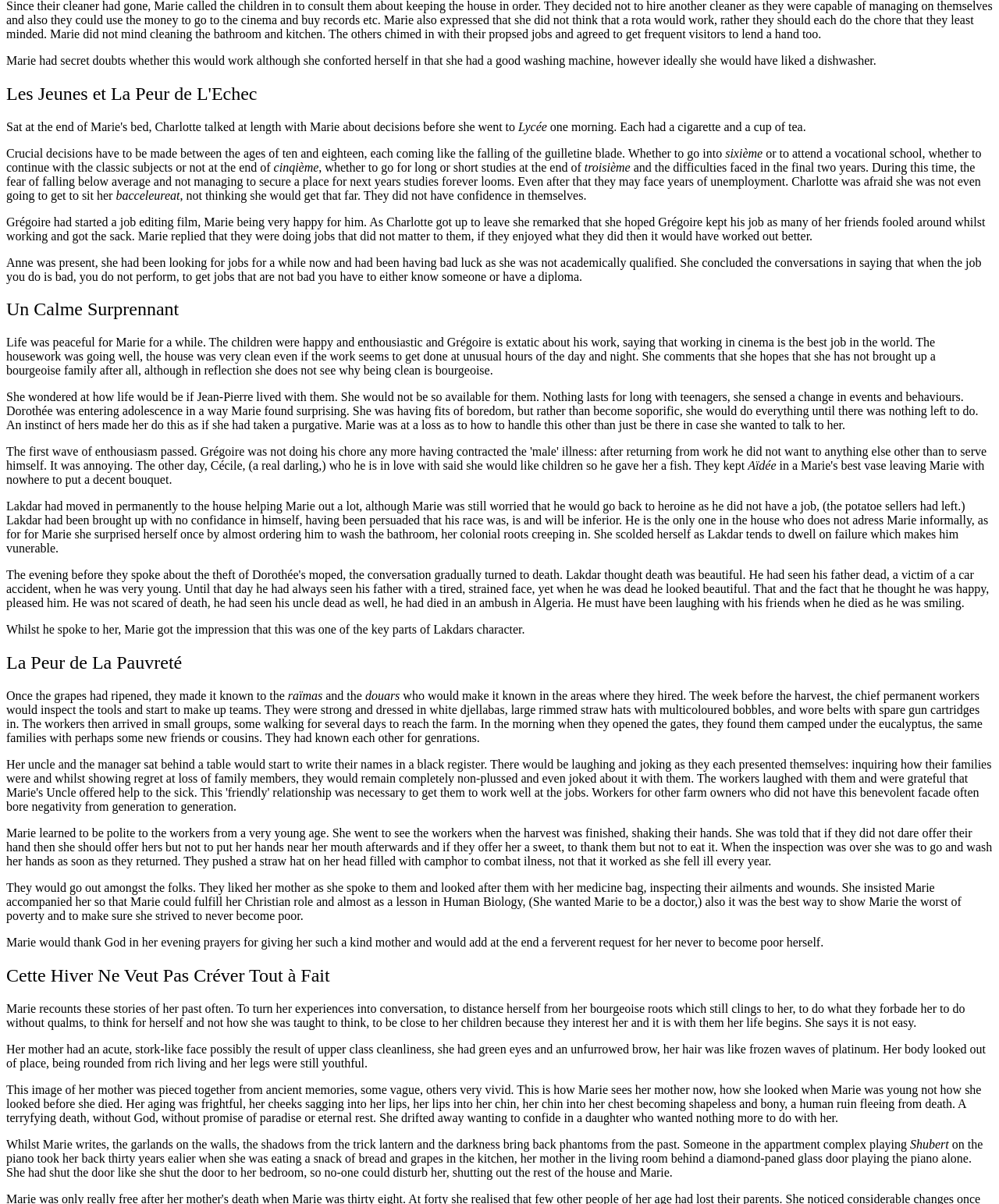Find the UI element described as: "Un Calme Surprennant" and predict its bounding box coordinates. Ensure the coordinates are four float numbers between 0 and 1, [left, top, right, bottom].

[0.006, 0.248, 0.179, 0.265]